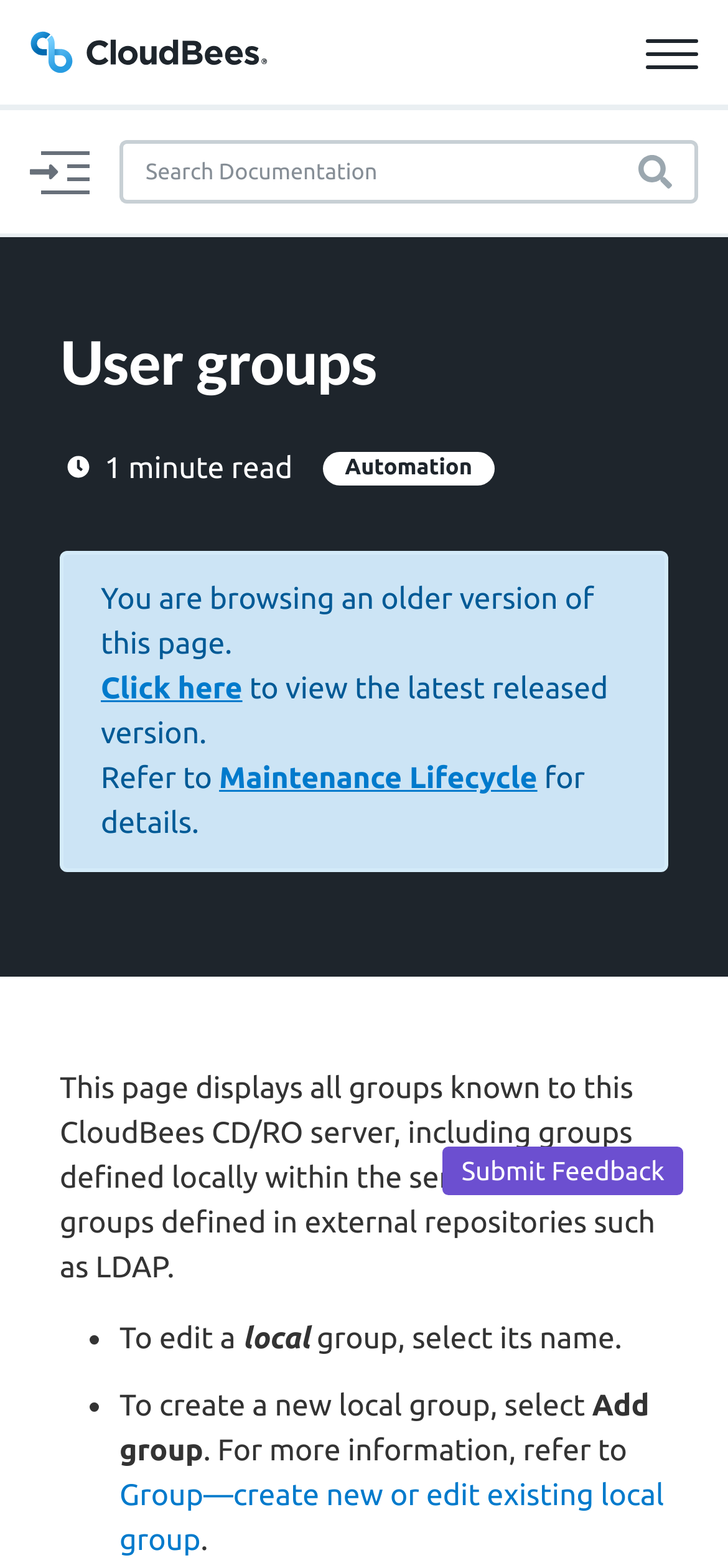What is the text of the alert message?
Observe the image and answer the question with a one-word or short phrase response.

You are browsing an older version of this page.